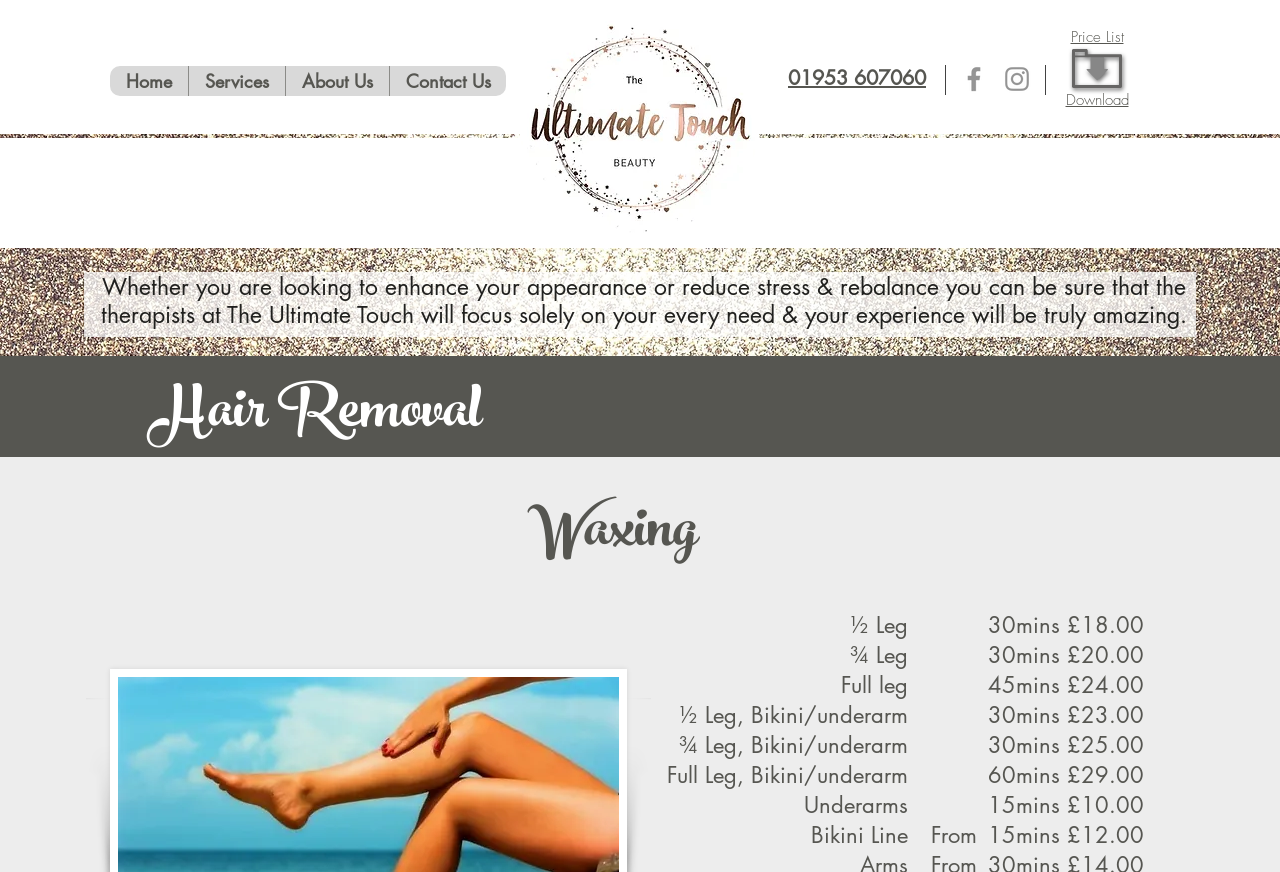Using the information in the image, give a detailed answer to the following question: What is the purpose of The Ultimate Touch?

I found the purpose by looking at the heading element with the text that describes the purpose of The Ultimate Touch, which is located at the top center of the webpage.